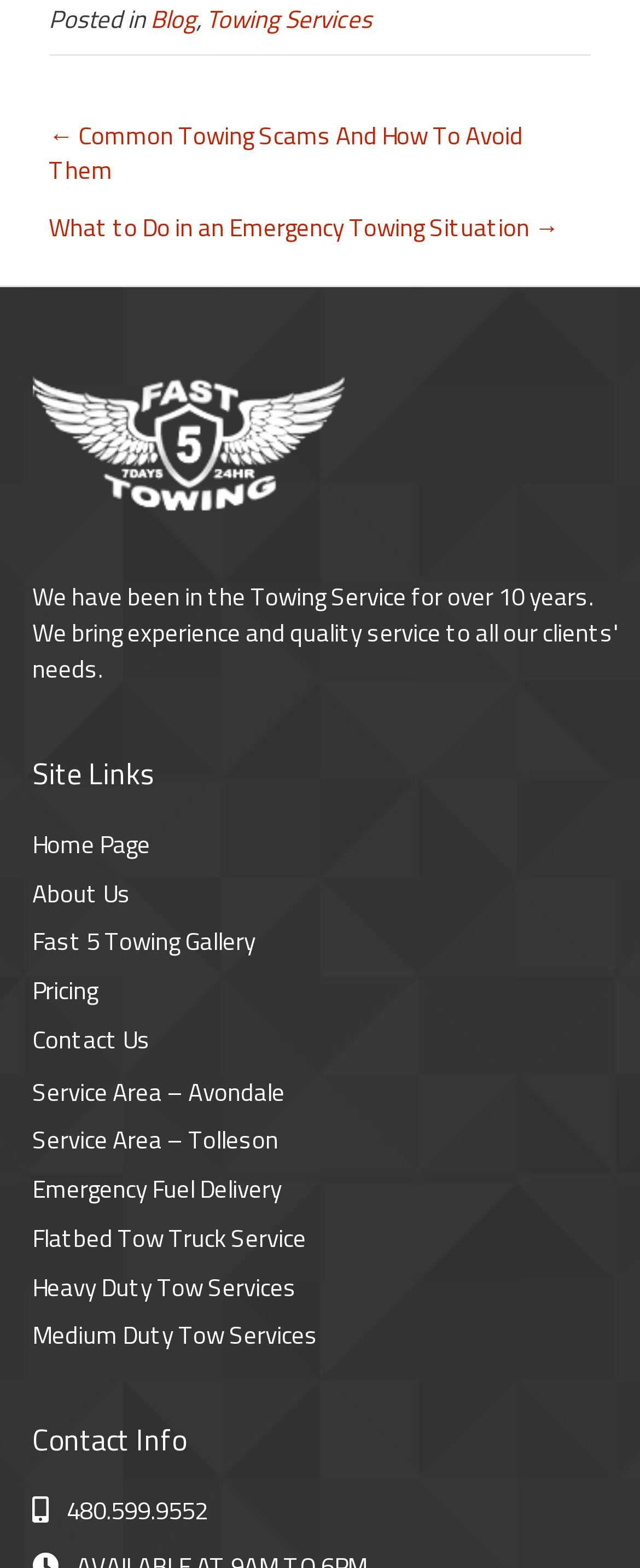Use a single word or phrase to answer the question: 
What services are offered by Fast 5 Towing?

Towing and fuel delivery